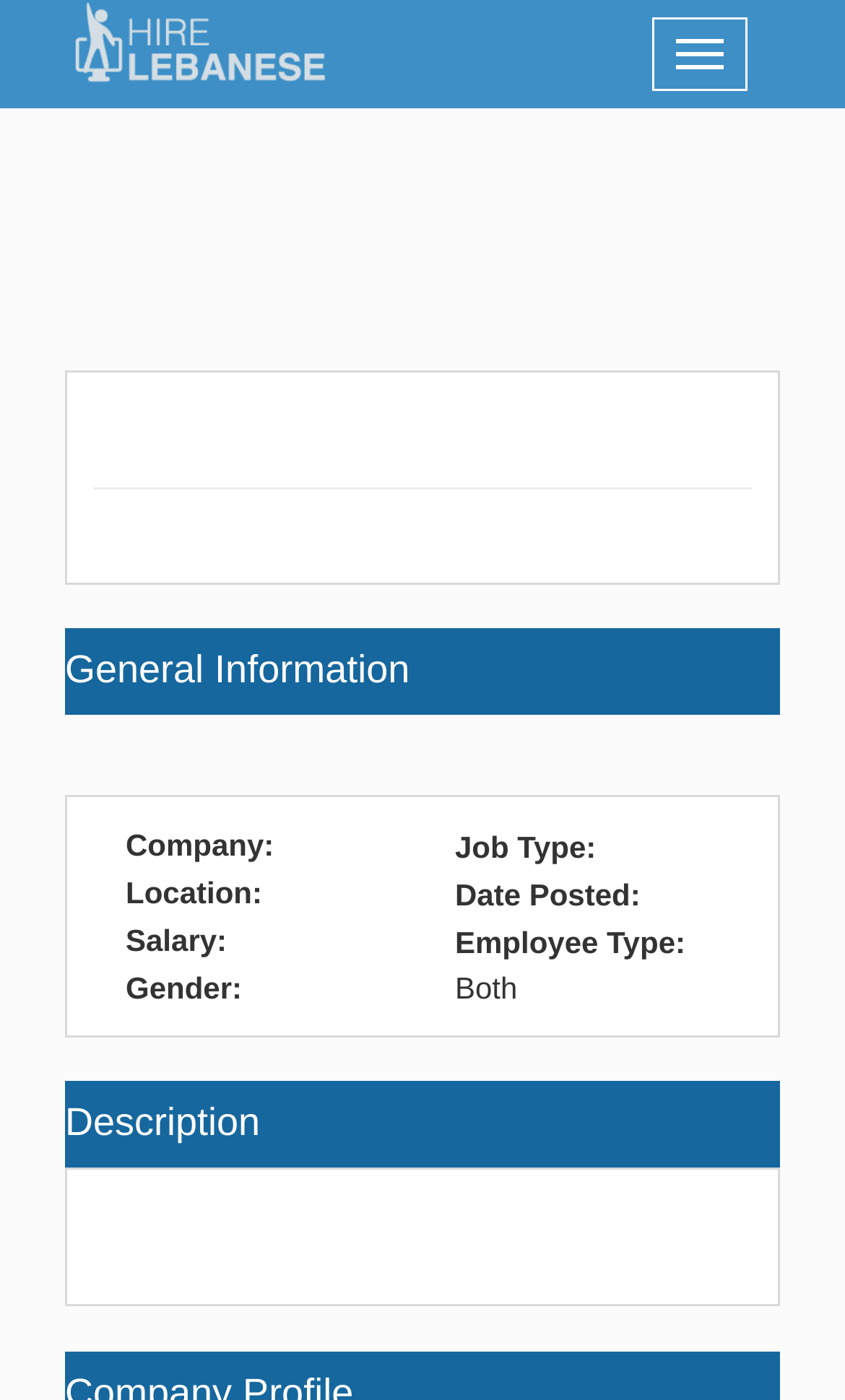Describe all visible elements and their arrangement on the webpage.

The webpage is a job details page, specifically for a job posting on HireLebanese.com, a platform that connects Lebanese job seekers with job opportunities. 

At the top of the page, there is an advertisement iframe that spans almost the entire width of the page. Below the advertisement, there is a toggle navigation button on the right side. On the left side, there is a link, likely the website's logo or a link to the homepage.

A horizontal separator divides the page into two sections. The top section contains general information about the job posting, with a heading "General Information" that spans most of the page's width. Below this heading, there are several static text elements arranged in two columns, providing details about the job, including company, job type, location, date posted, salary, employee type, and gender. The text elements are positioned side by side, with the labels on the left and the corresponding information on the right.

Further down the page, there is another heading, "Description", which likely introduces a section that provides a detailed description of the job.